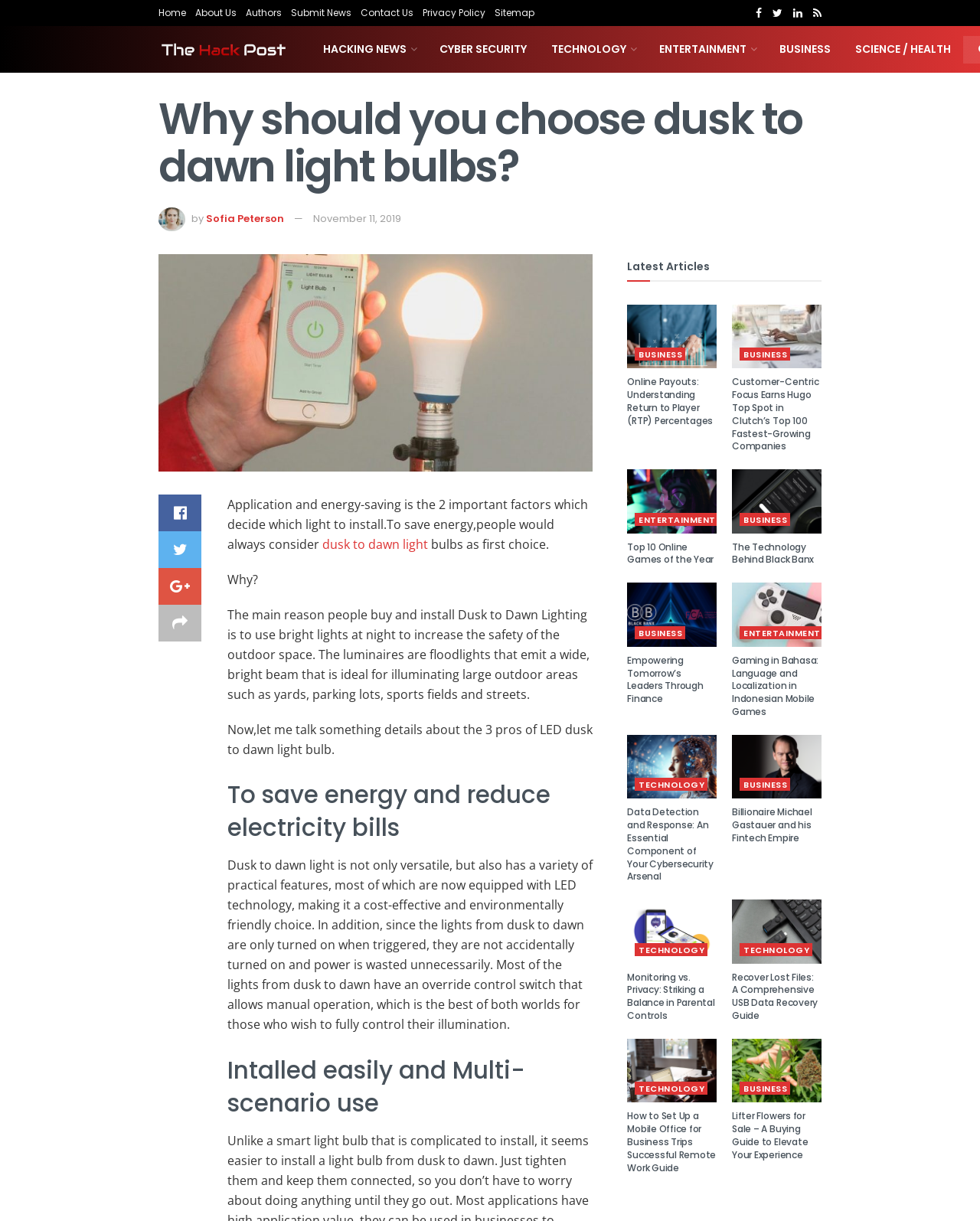Can you find the bounding box coordinates of the area I should click to execute the following instruction: "Read the heading 'Why should you choose dusk to dawn light bulbs?'"?

[0.162, 0.078, 0.838, 0.156]